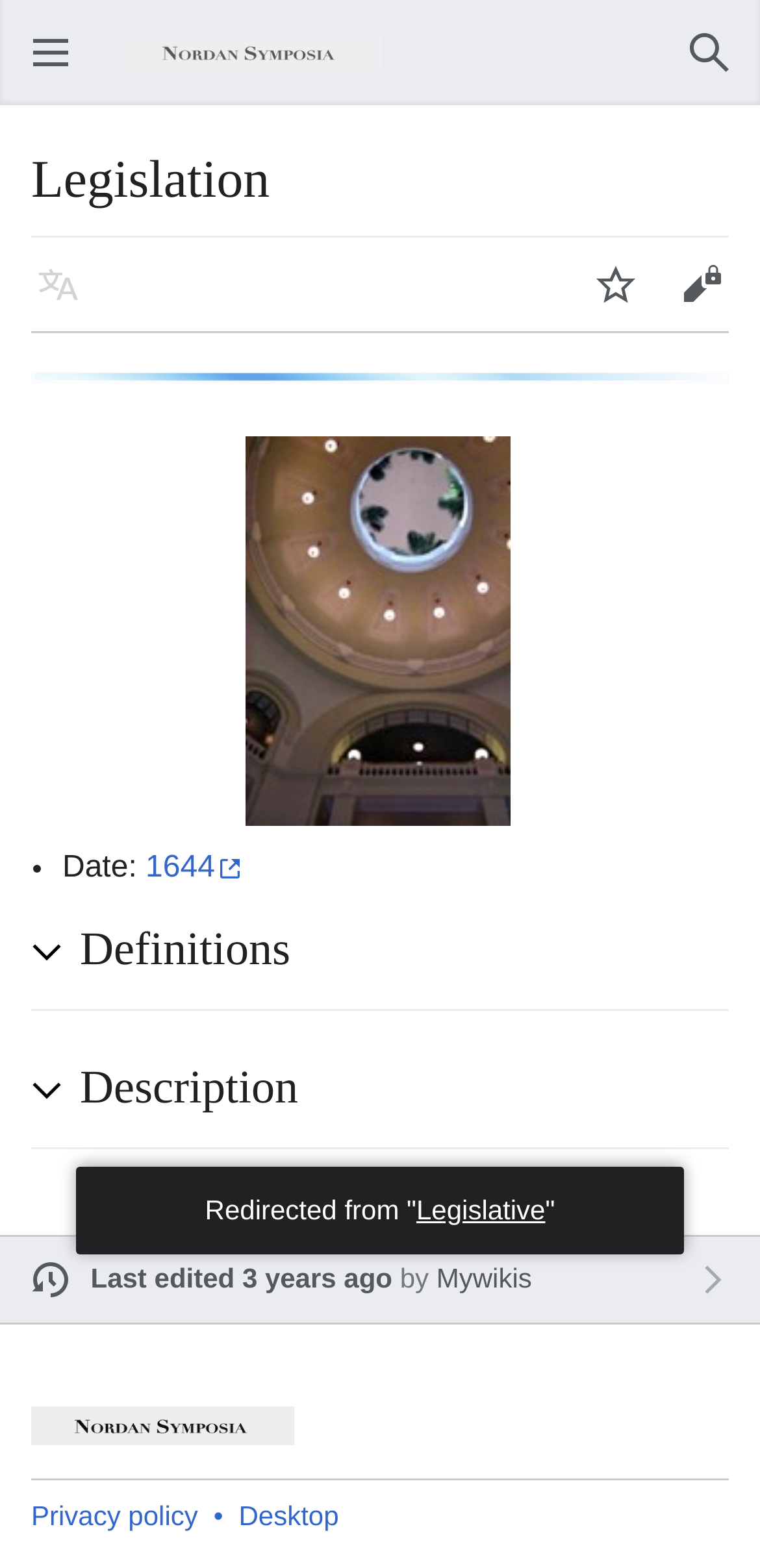Mark the bounding box of the element that matches the following description: "Privacy policy".

[0.041, 0.957, 0.26, 0.977]